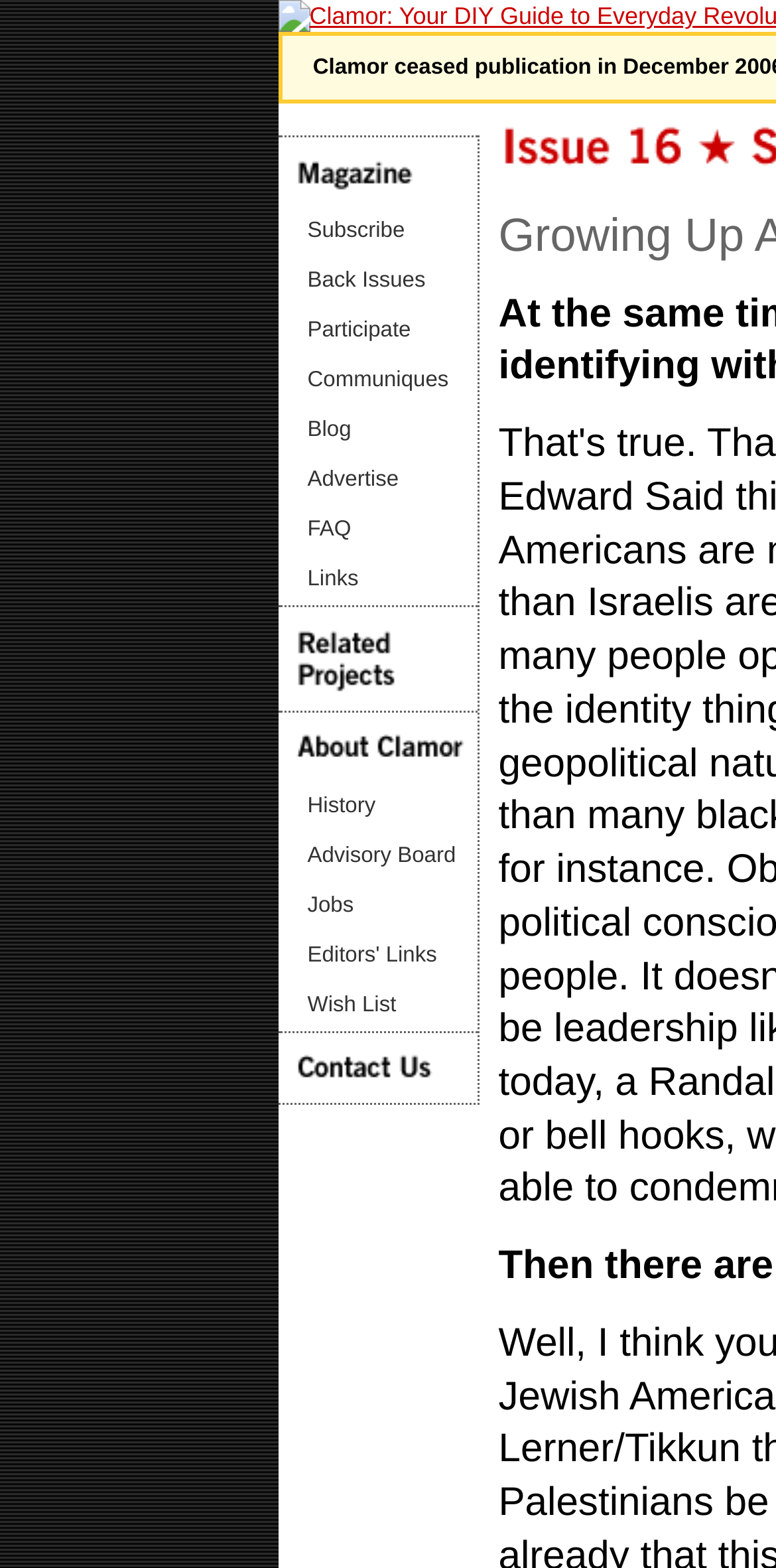Provide a brief response to the question below using one word or phrase:
How many links are in the navigation menu?

17